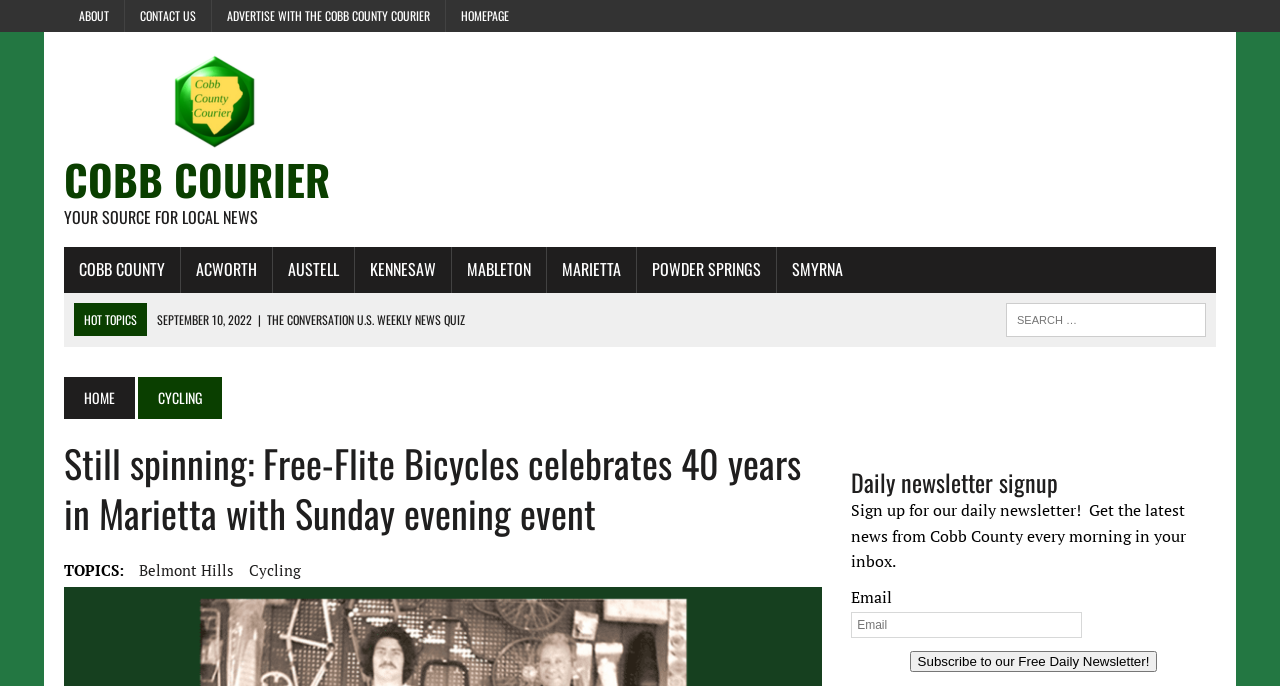What is the source of local news?
Give a detailed and exhaustive answer to the question.

The question can be answered by looking at the heading 'COBB COURIER' and the subheading 'YOUR SOURCE FOR LOCAL NEWS' which indicates that Cobb Courier is the source of local news.